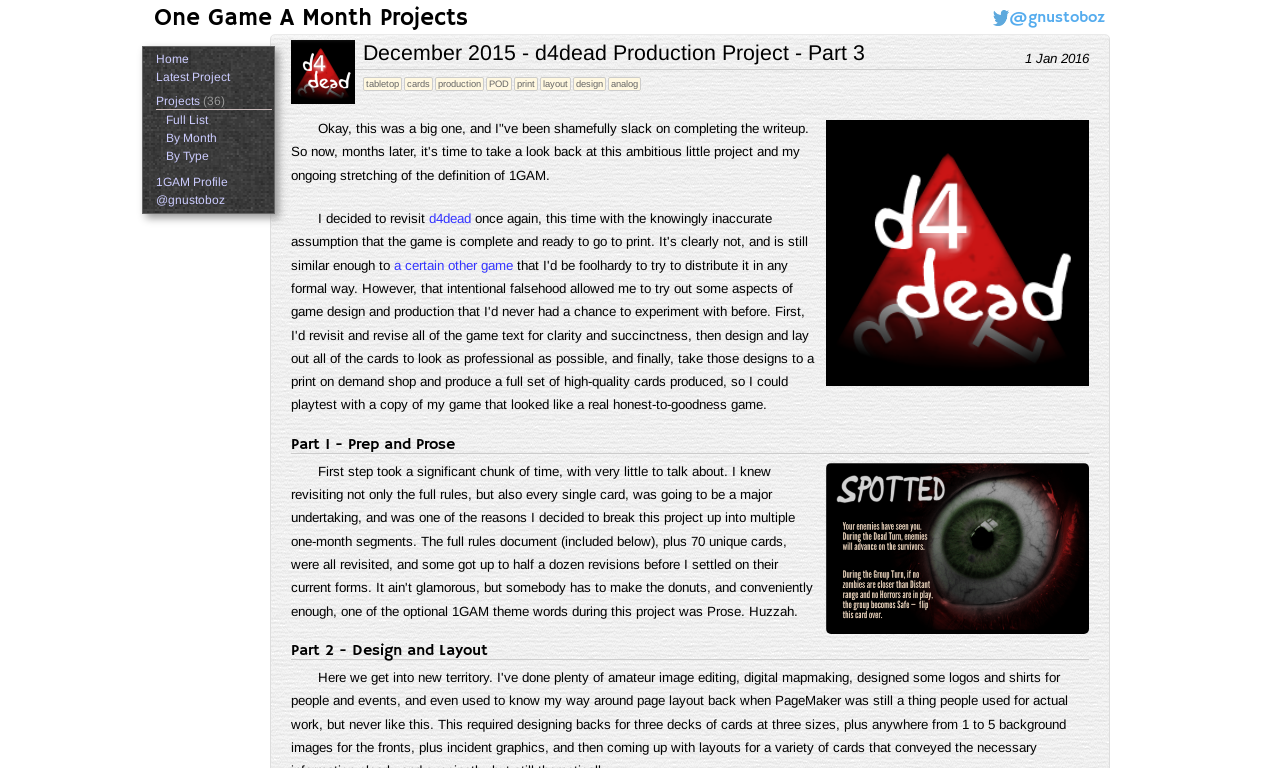Highlight the bounding box coordinates of the element you need to click to perform the following instruction: "go to the latest project."

[0.122, 0.091, 0.18, 0.109]